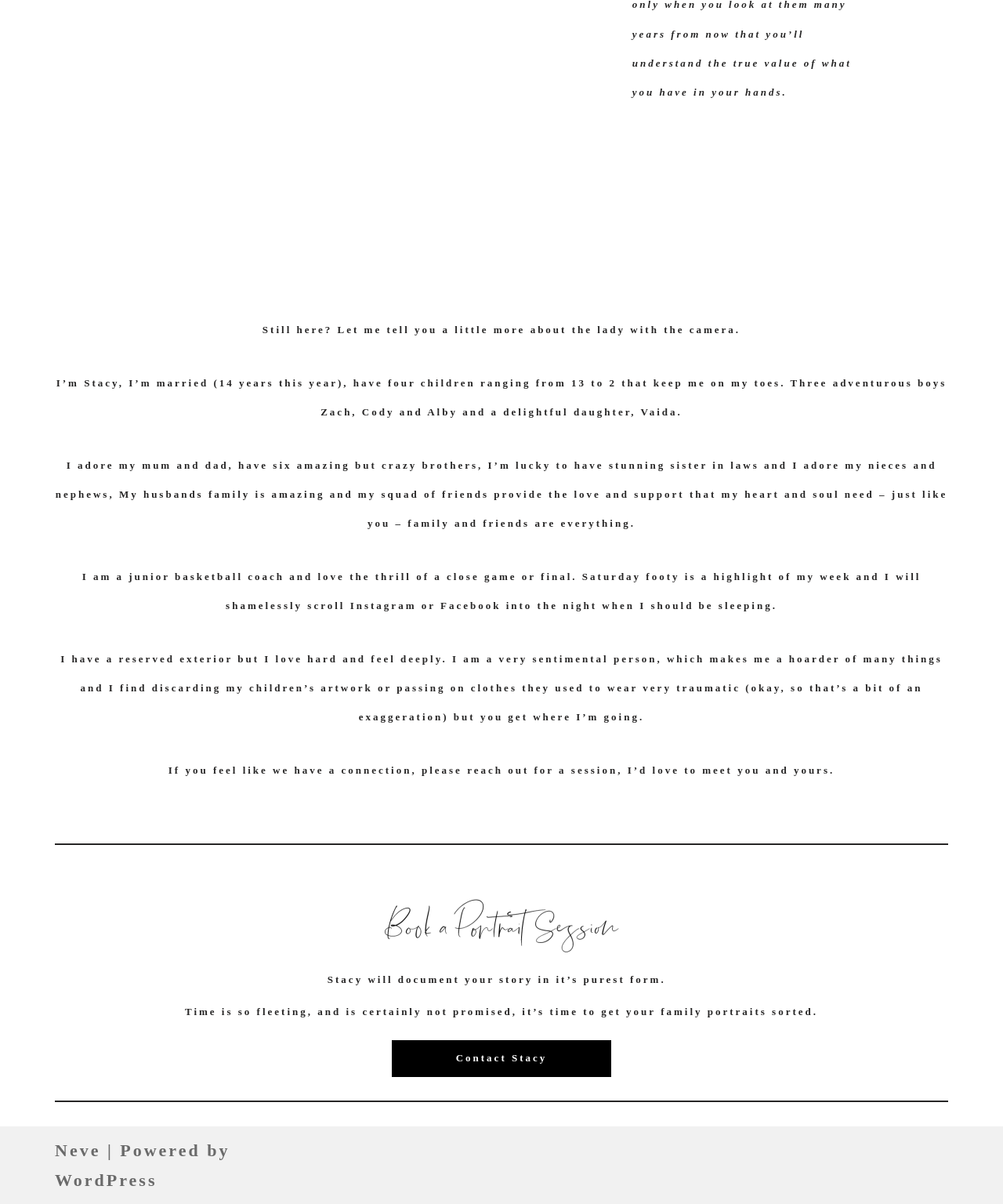Based on the element description Contact Stacy, identify the bounding box of the UI element in the given webpage screenshot. The coordinates should be in the format (top-left x, top-left y, bottom-right x, bottom-right y) and must be between 0 and 1.

[0.391, 0.864, 0.609, 0.894]